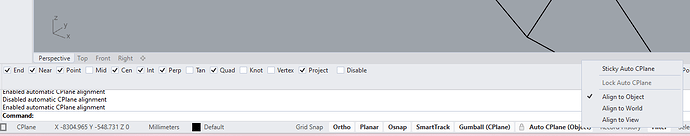Describe the image with as much detail as possible.

The image showcases a user interface from a CAD software environment, likely used for design and drafting. The background features a muted gray canvas where design elements, including geometric shapes, are positioned. In the foreground, a command panel is prominently displayed, indicating various functionalities related to the CPlane (Construction Plane). 

Key features visible include:

- A command line that displays the current status of automatic CPlane alignment with messages about being disabled and explicitly mentioning "Disabled automatic CPlane alignment." 
- Options for the CPlane settings like "Sticky Auto CPlane," "Lock Auto CPlane," and alignments like "Align to Object," "Align to World," and "Align to View," providing further customization of workspace orientation and object placement.
- The coordinates of the CPlane are also presented, indicating the precise position in the design software's environment: X = -800.965 and Y = 548.731. 

This interface provides critical tools for users engaged in 3D modeling, showcasing the importance of accurate alignment and transformation features necessary for precise design work.